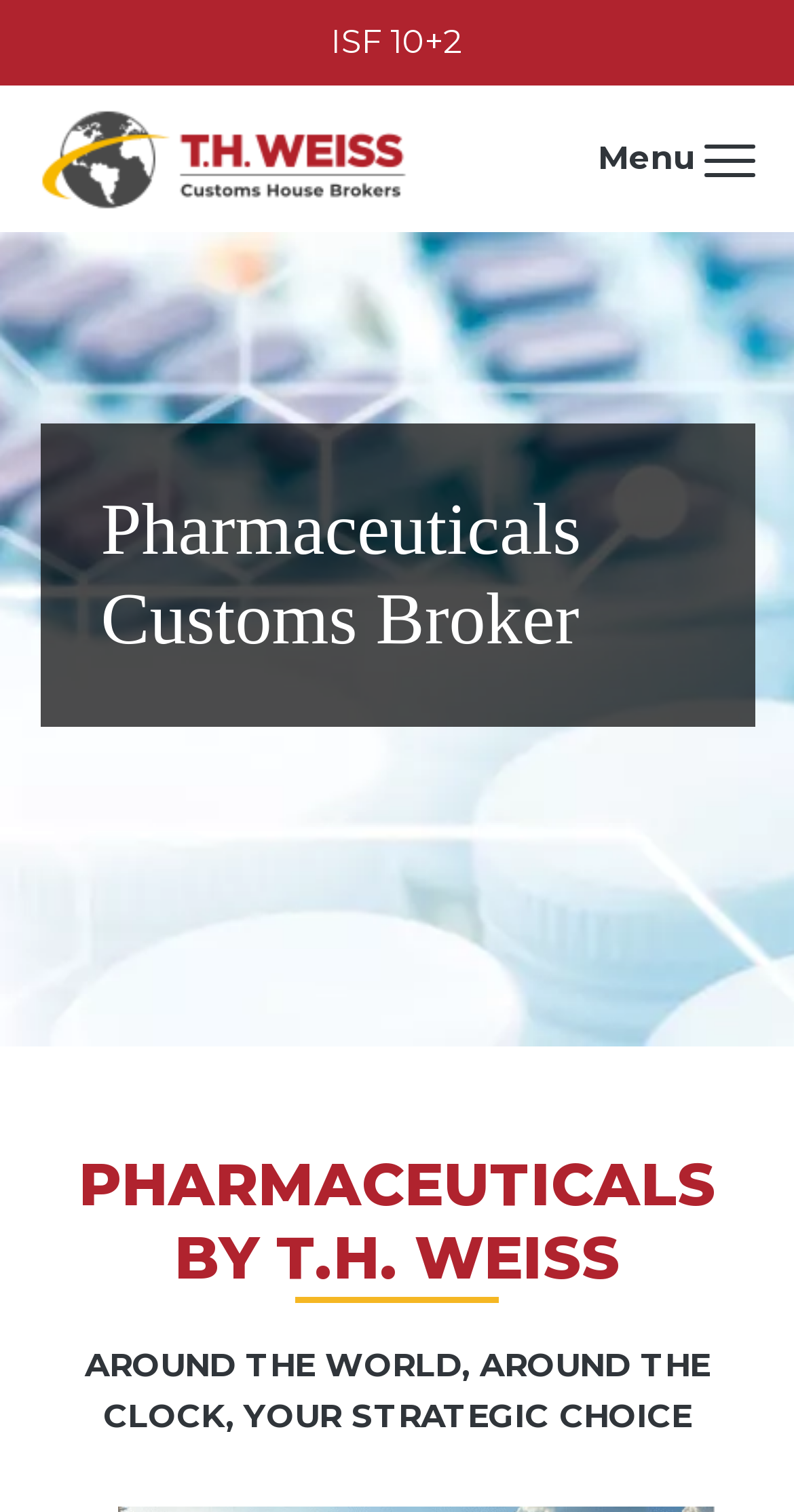Identify and provide the text content of the webpage's primary headline.

Pharmaceuticals Customs Broker